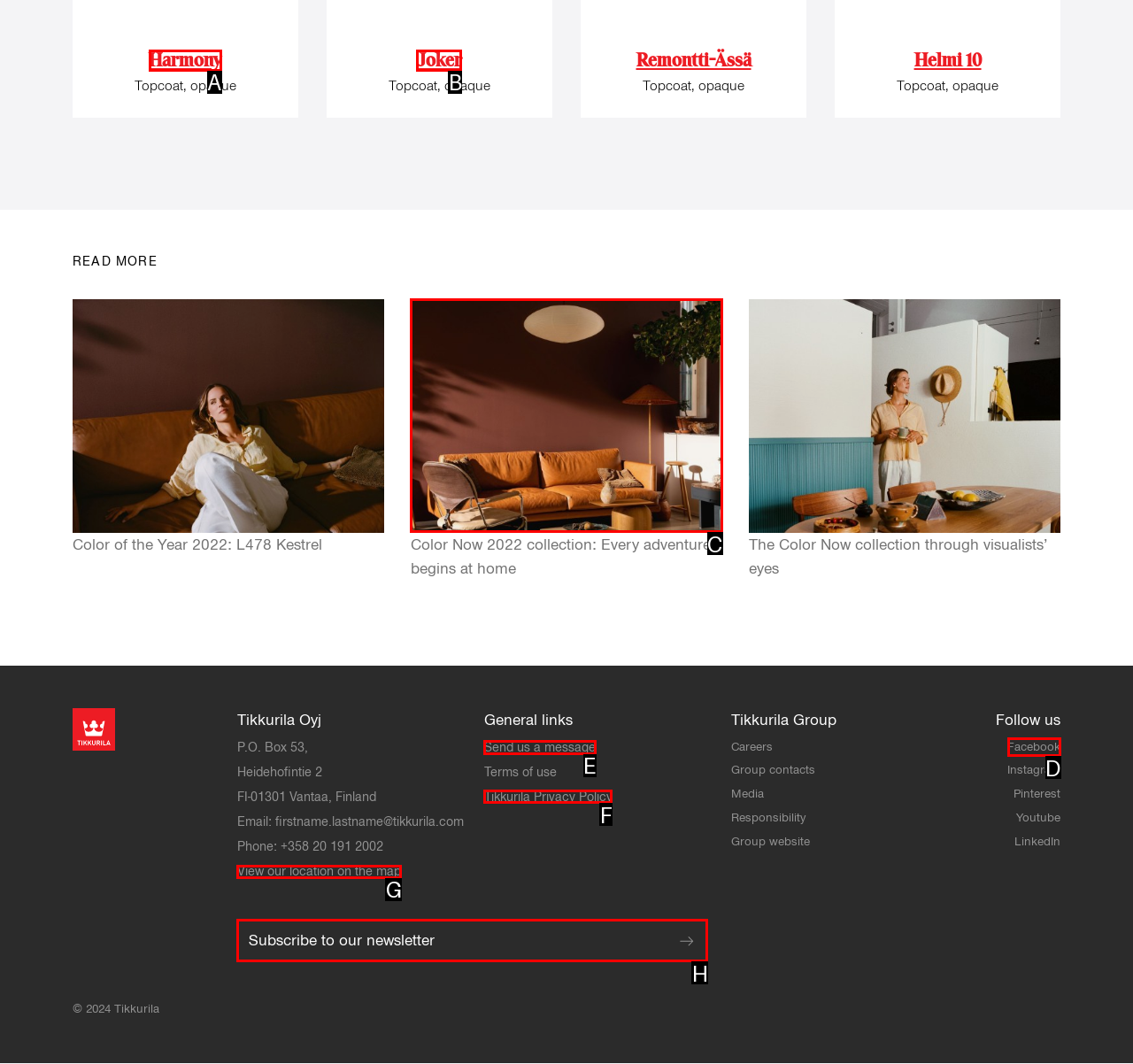Select the correct HTML element to complete the following task: Send a message to Tikkurila
Provide the letter of the choice directly from the given options.

E